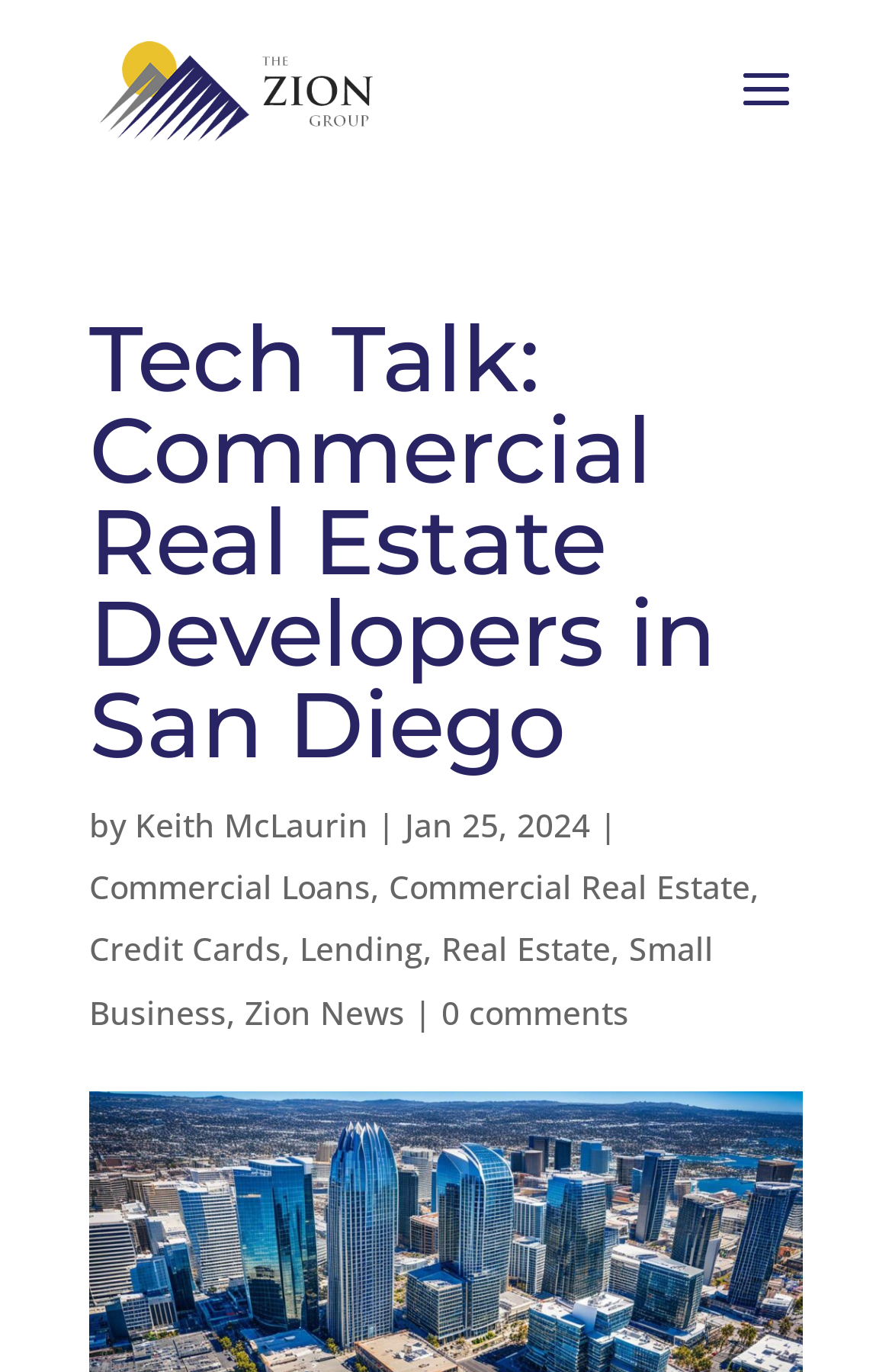Determine the bounding box coordinates of the target area to click to execute the following instruction: "Read the article by Keith McLaurin."

[0.151, 0.585, 0.413, 0.617]